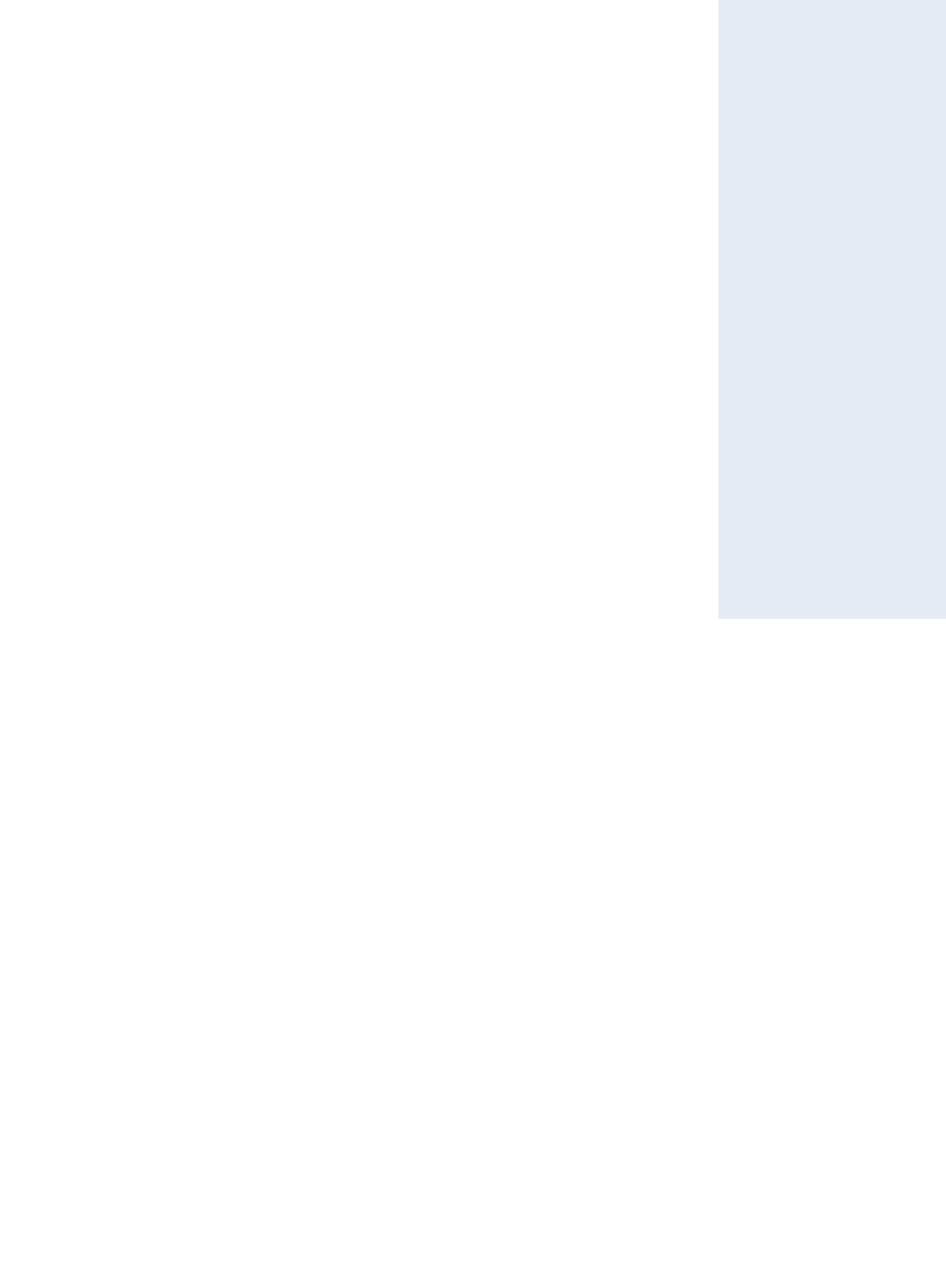Determine the bounding box coordinates of the region I should click to achieve the following instruction: "Visit the home page". Ensure the bounding box coordinates are four float numbers between 0 and 1, i.e., [left, top, right, bottom].

[0.39, 0.51, 0.427, 0.521]